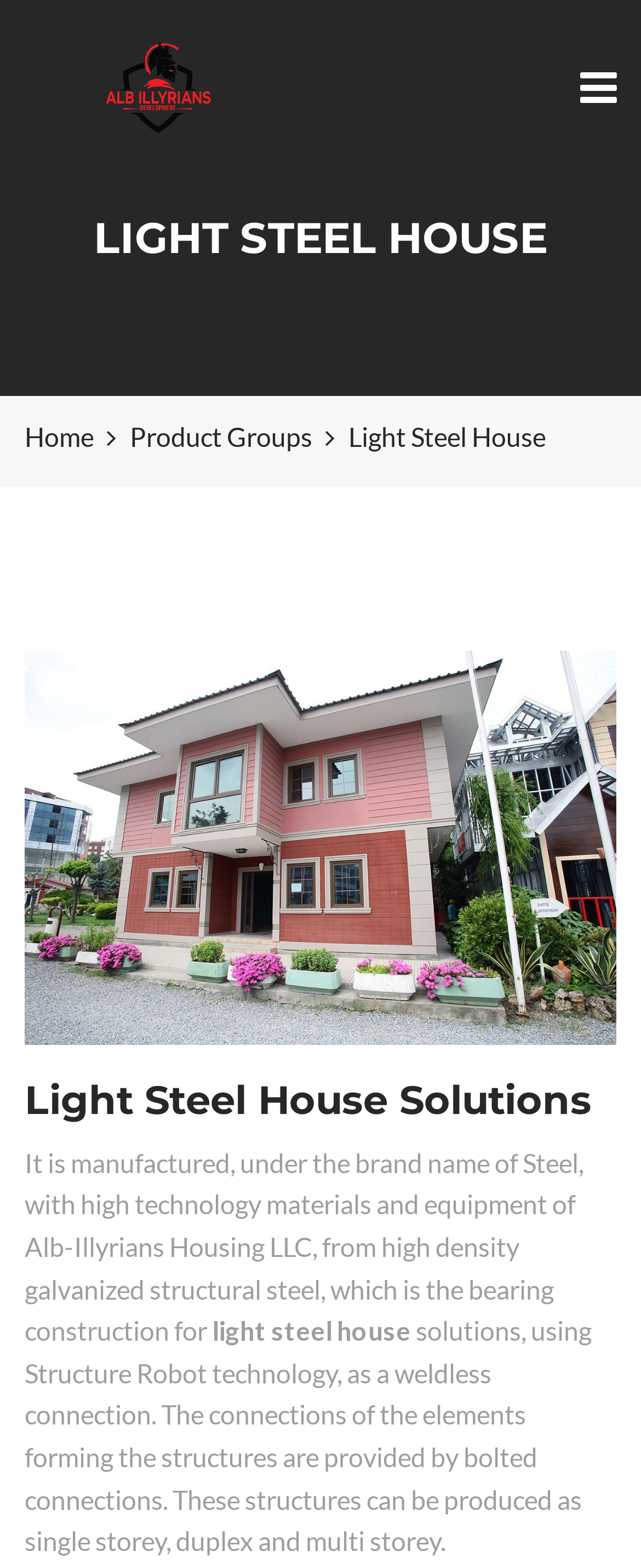What type of connections are used in the structures?
Look at the image and answer with only one word or phrase.

Bolted connections